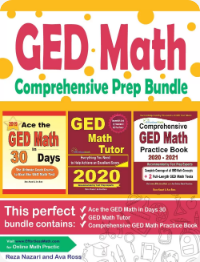What is included in the comprehensive prep bundle?
Examine the image and provide an in-depth answer to the question.

The cover mentions the inclusion of the 'Comprehensive GED Math Practice Book 2020-2021', indicating that the prep bundle provides up-to-date content and practice materials to enhance test readiness.